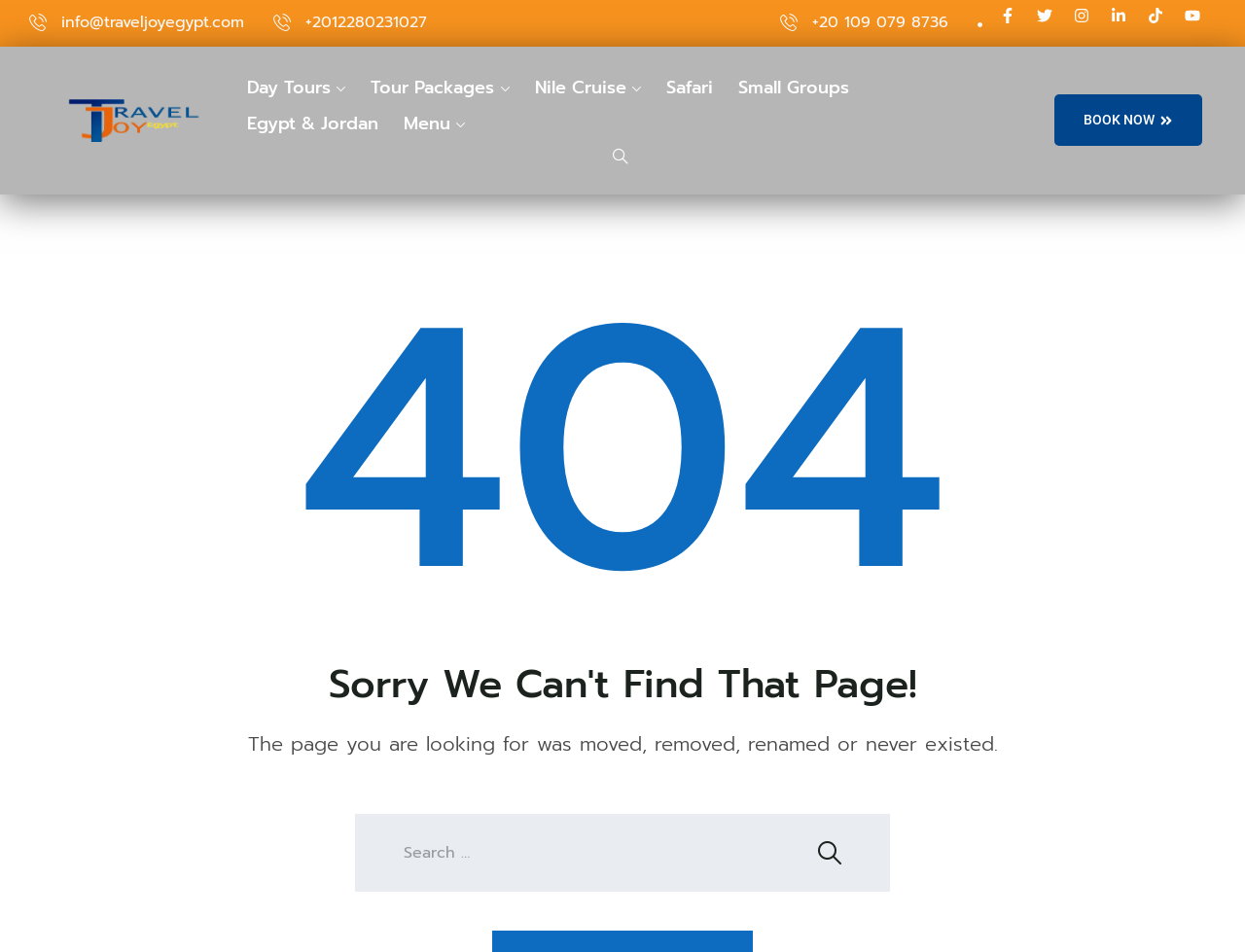Using floating point numbers between 0 and 1, provide the bounding box coordinates in the format (top-left x, top-left y, bottom-right x, bottom-right y). Locate the UI element described here: name="s" placeholder="Search …"

[0.285, 0.855, 0.715, 0.936]